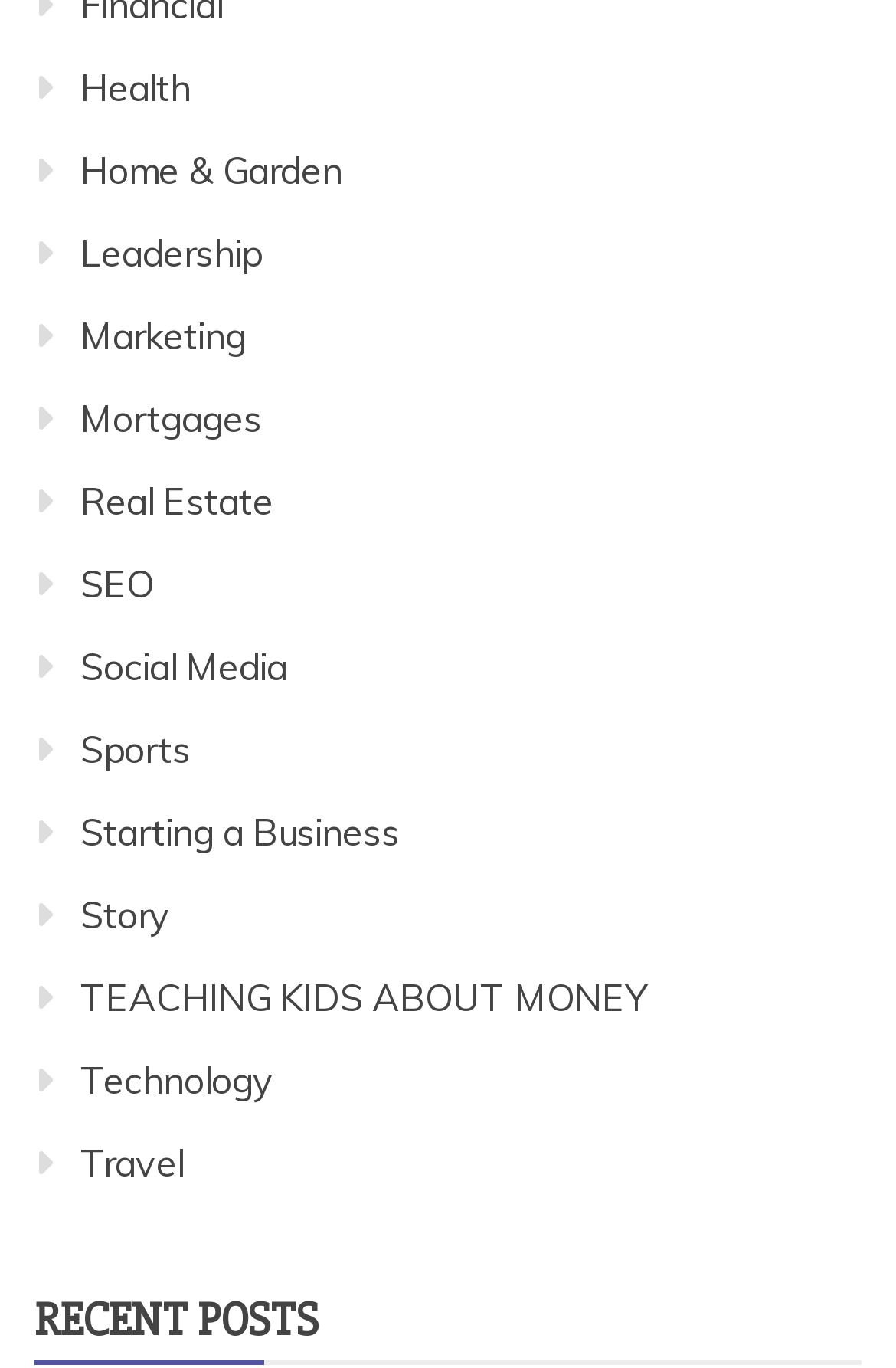Please determine the bounding box coordinates of the section I need to click to accomplish this instruction: "View recent posts".

[0.038, 0.937, 0.962, 0.997]